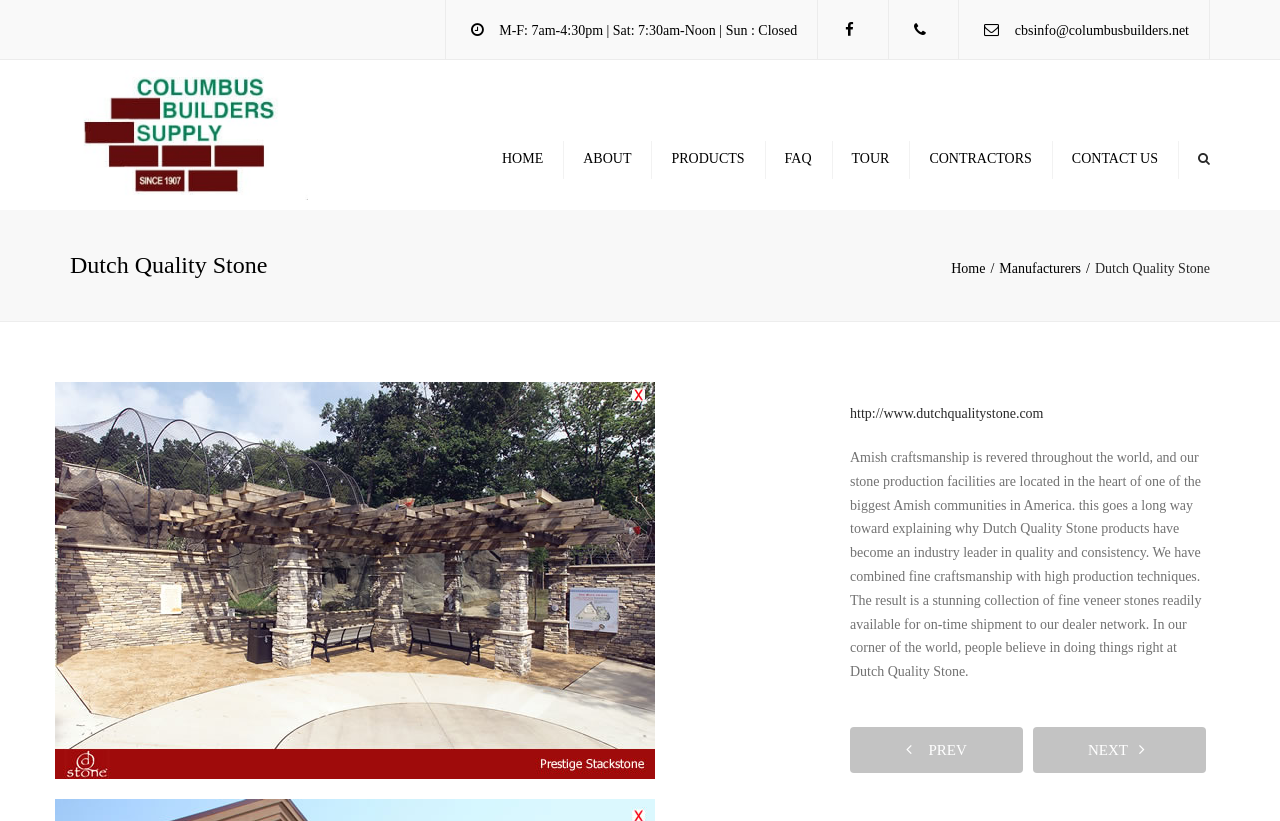Locate the bounding box coordinates of the element I should click to achieve the following instruction: "view manufacturers".

[0.781, 0.318, 0.855, 0.336]